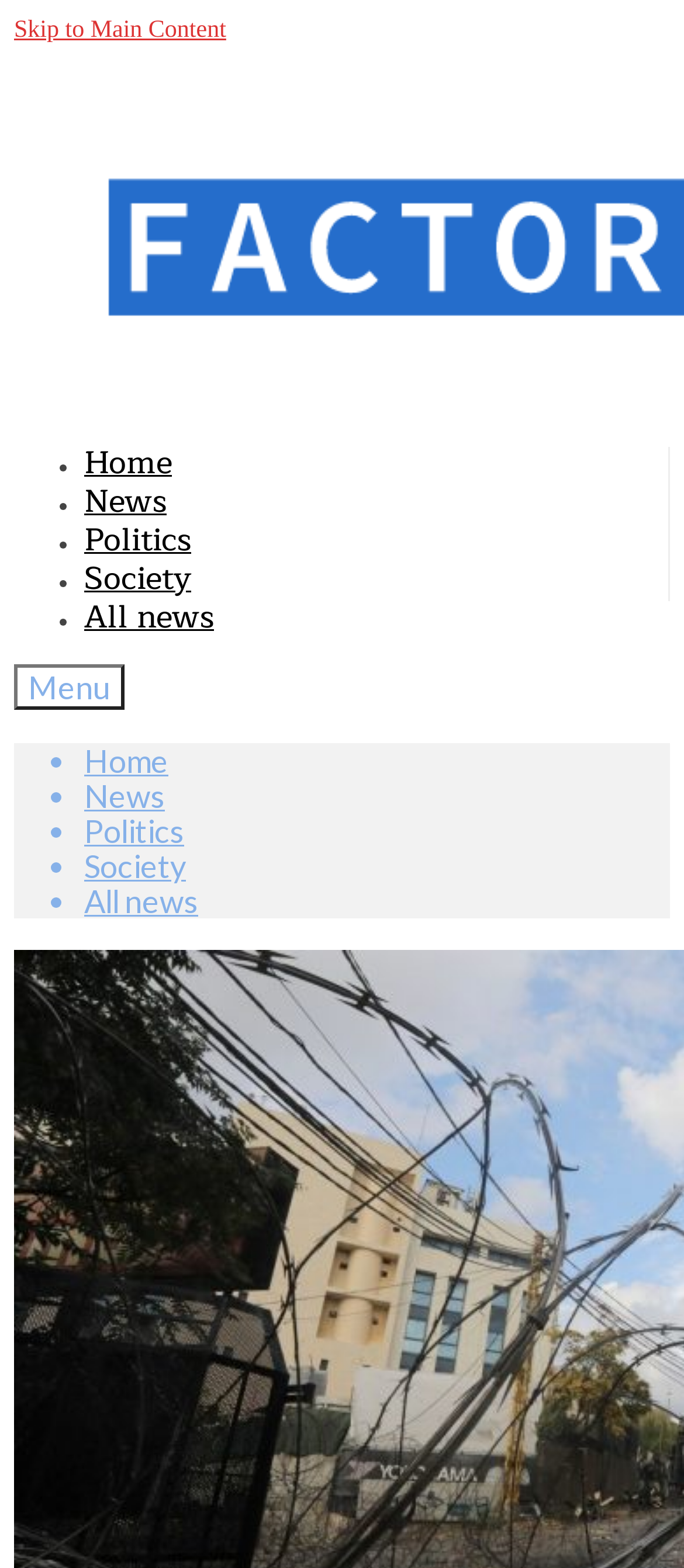Using details from the image, please answer the following question comprehensively:
What is the last navigation link?

I looked at the navigation menu and found that the last link is 'All news', which appears twice in the menu.